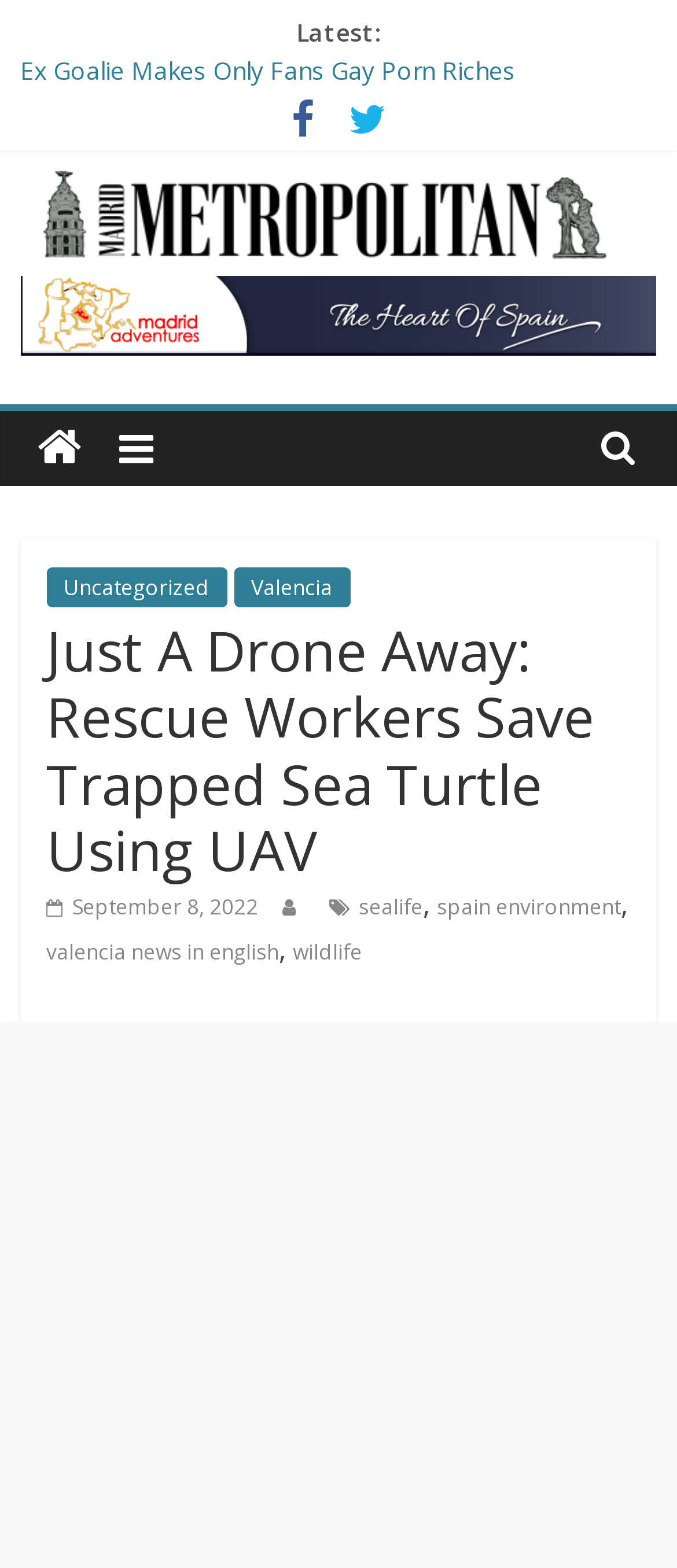Answer this question using a single word or a brief phrase:
What is the date of the news article?

September 8, 2022